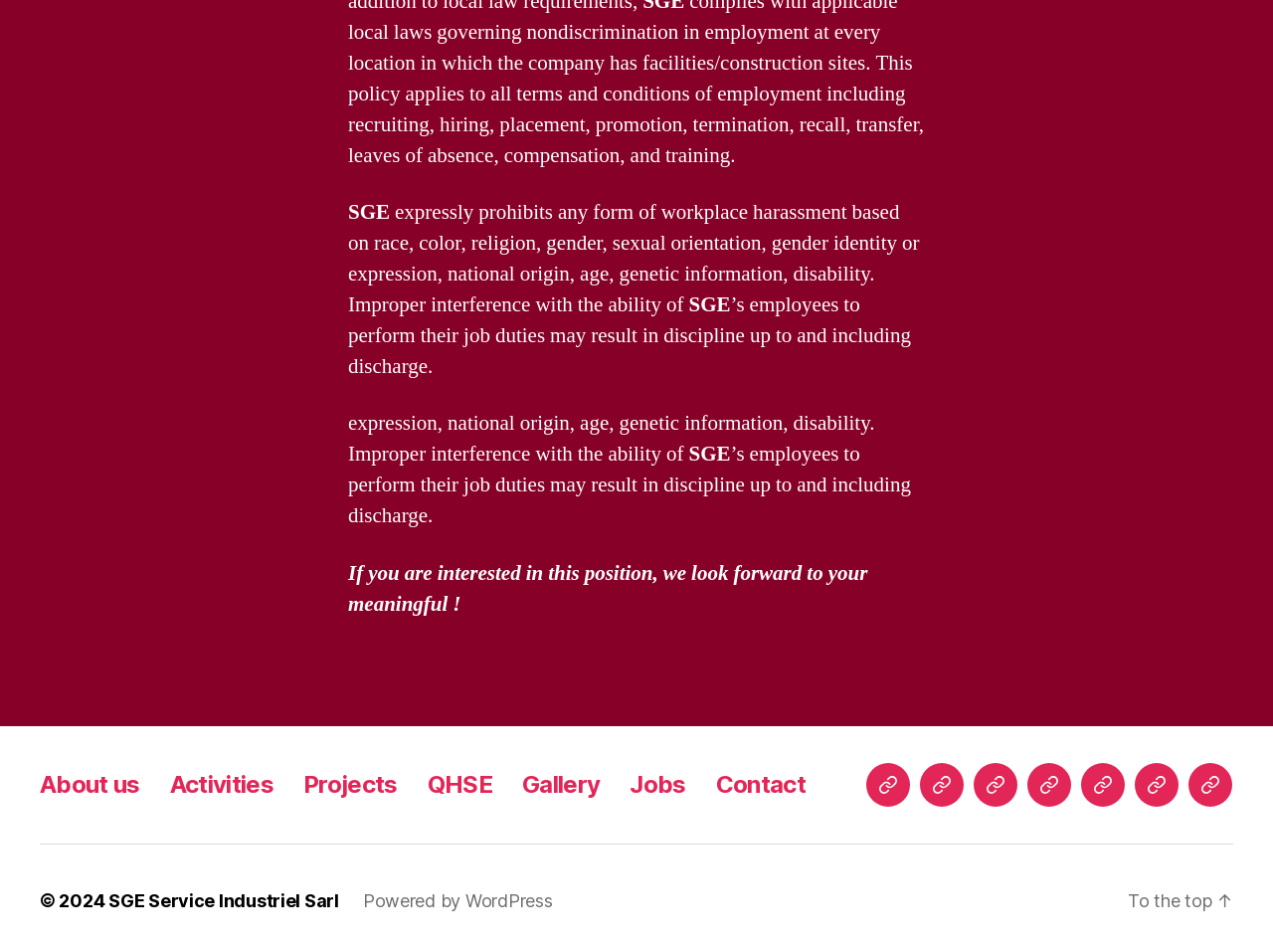What is the name of the company that powered the webpage?
Based on the image, answer the question in a detailed manner.

The webpage is powered by WordPress, as indicated by the link 'Powered by WordPress' at the bottom of the webpage.